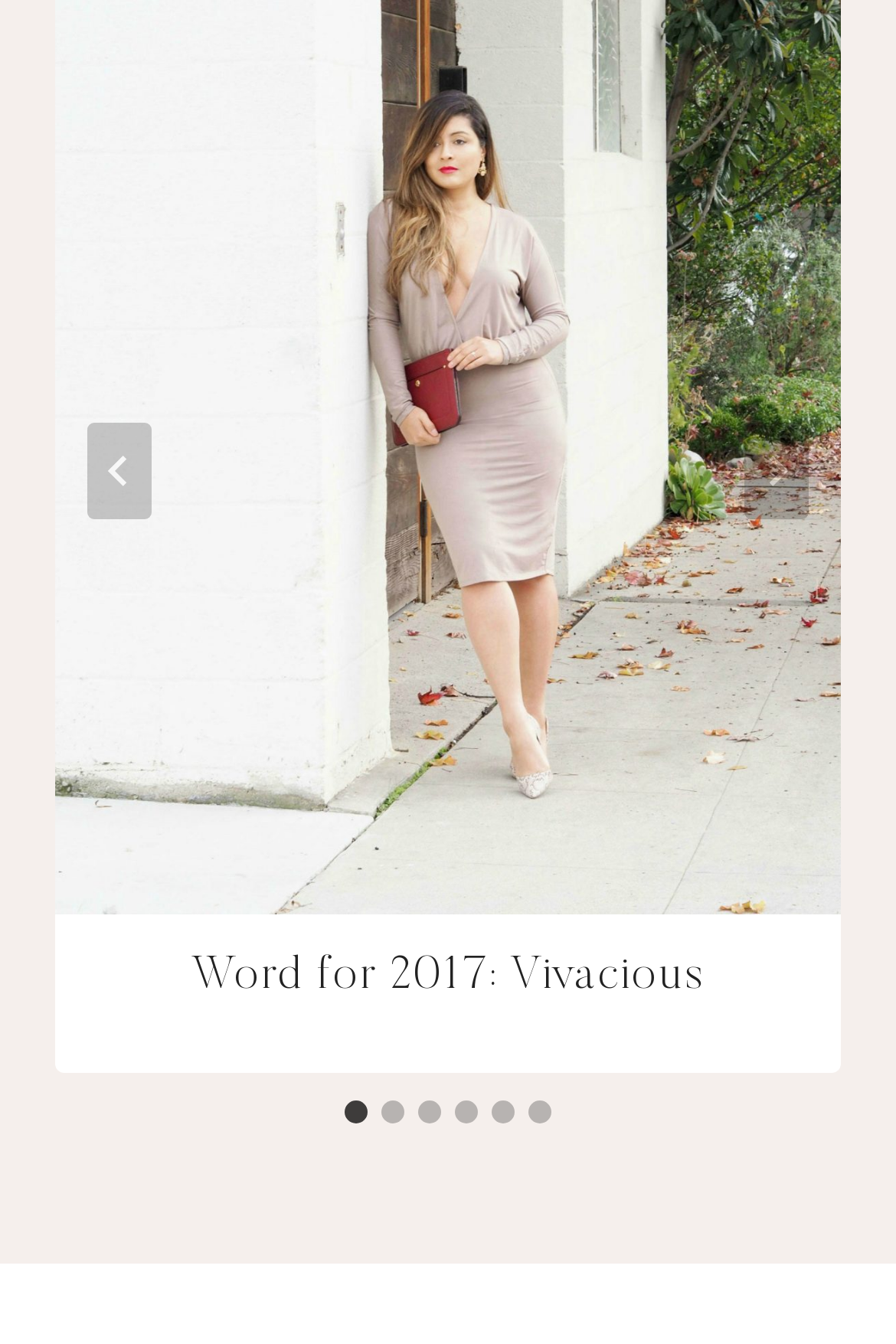What is the direction of the tablist?
Answer the question in a detailed and comprehensive manner.

I checked the orientation property of the tablist element, and it is set to 'horizontal', indicating that the tabs are arranged horizontally.